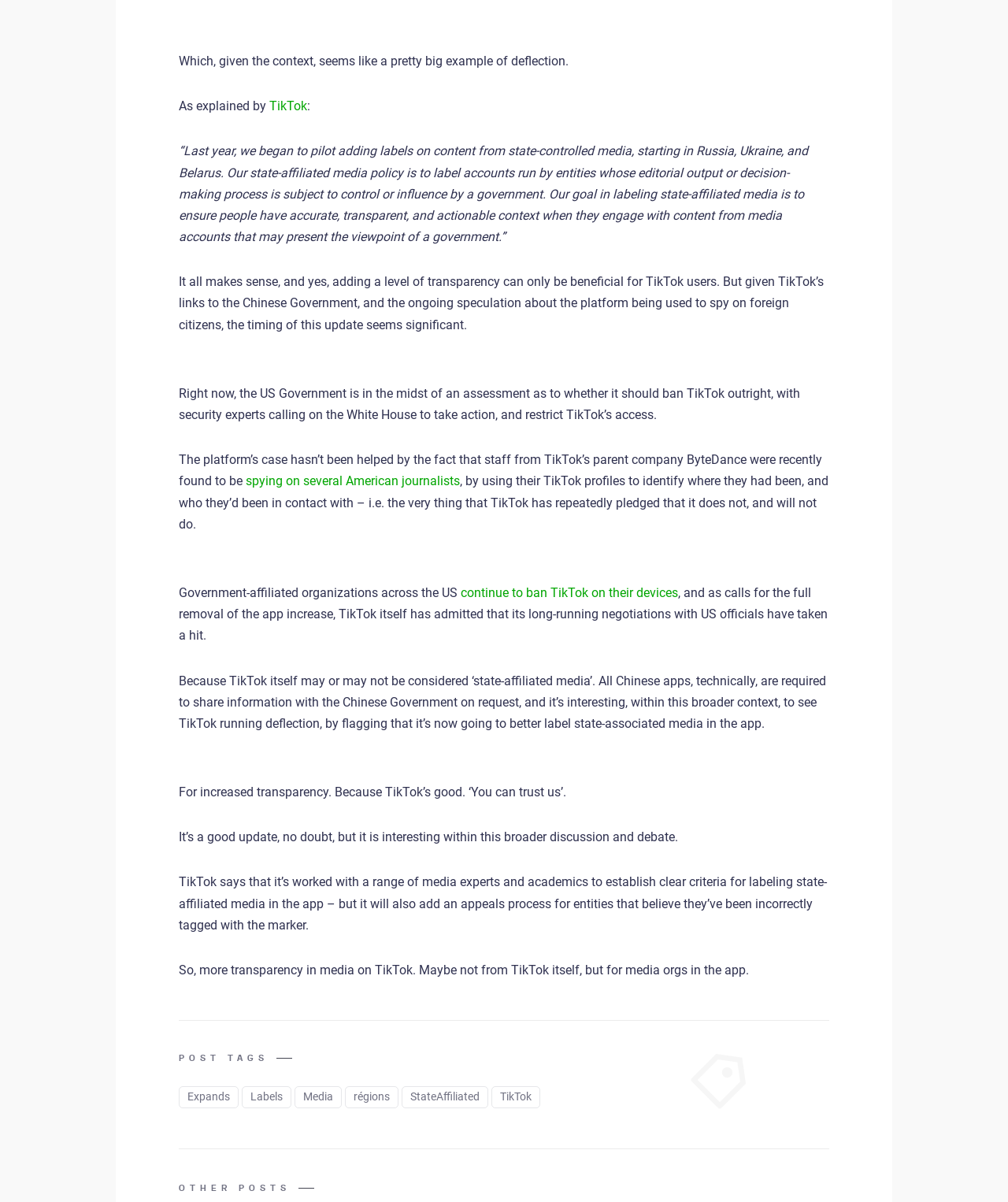With reference to the screenshot, provide a detailed response to the question below:
What is the purpose of TikTok's new feature?

According to the article, TikTok's new feature is intended to provide transparency by labeling state-affiliated media, allowing users to have accurate and actionable context when engaging with content from these accounts.